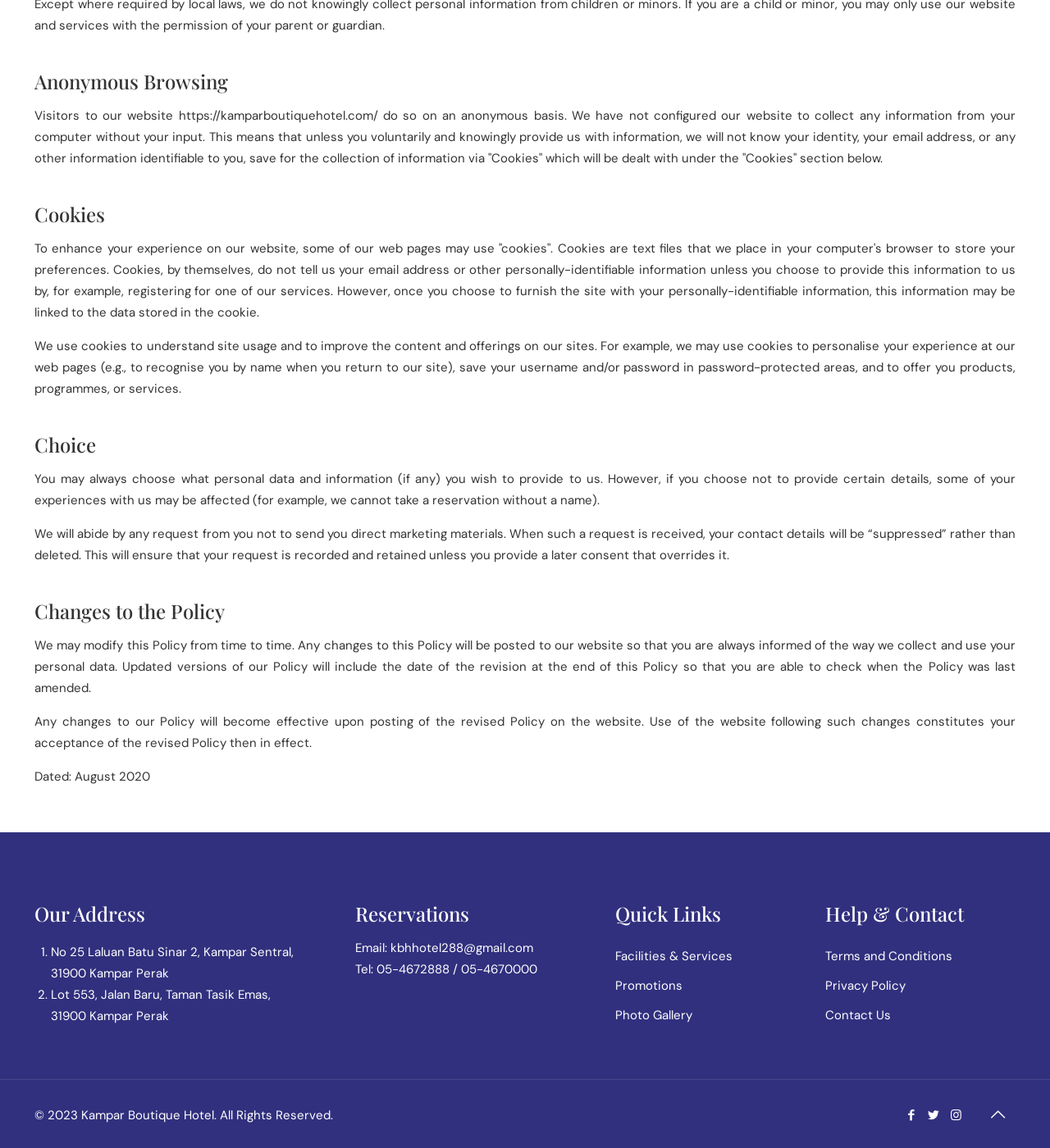Identify the coordinates of the bounding box for the element described below: "https://kamparboutiquehotel.com/". Return the coordinates as four float numbers between 0 and 1: [left, top, right, bottom].

[0.17, 0.094, 0.36, 0.108]